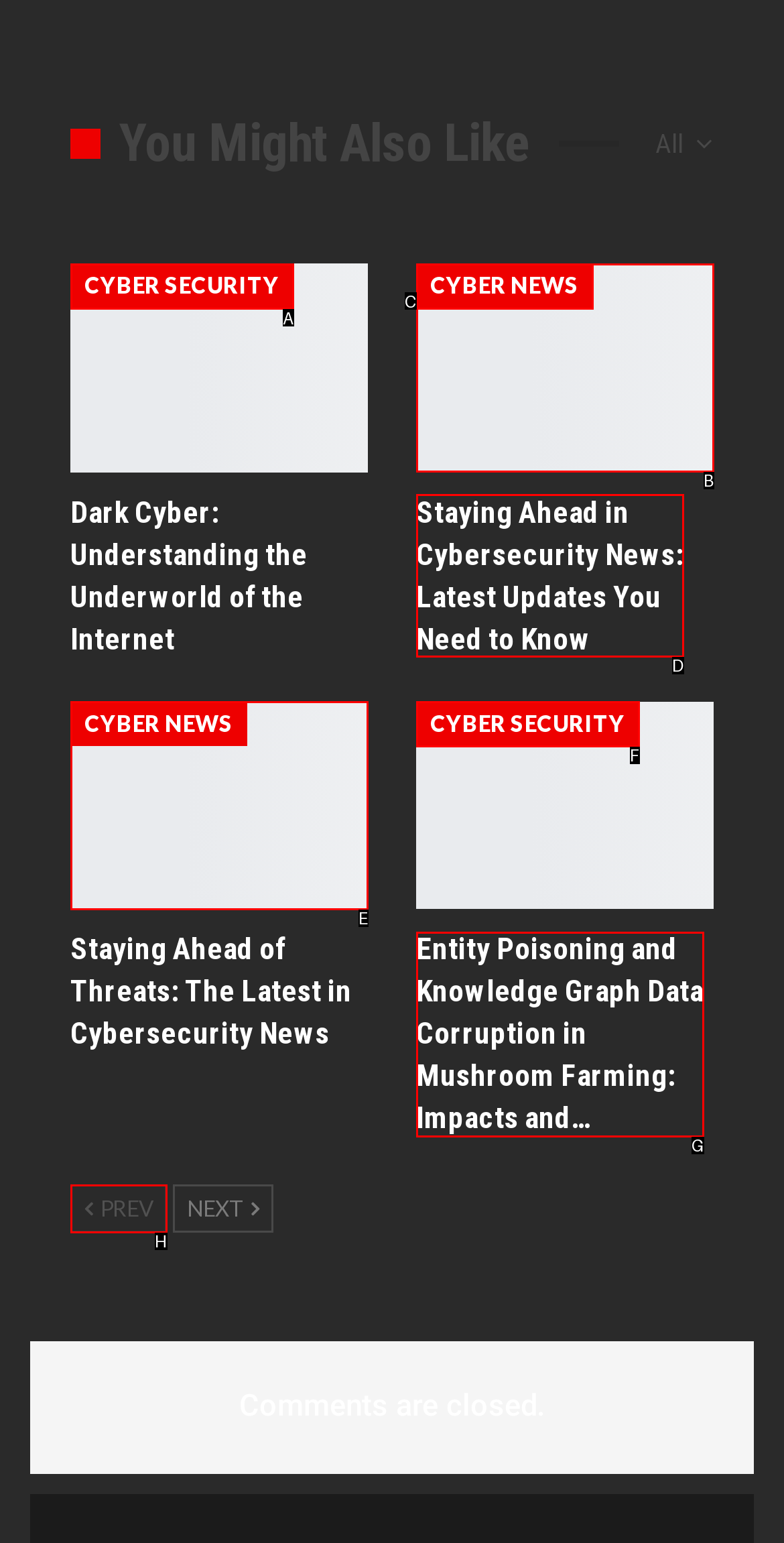Select the correct option from the given choices to perform this task: Click on 'Previous'. Provide the letter of that option.

H